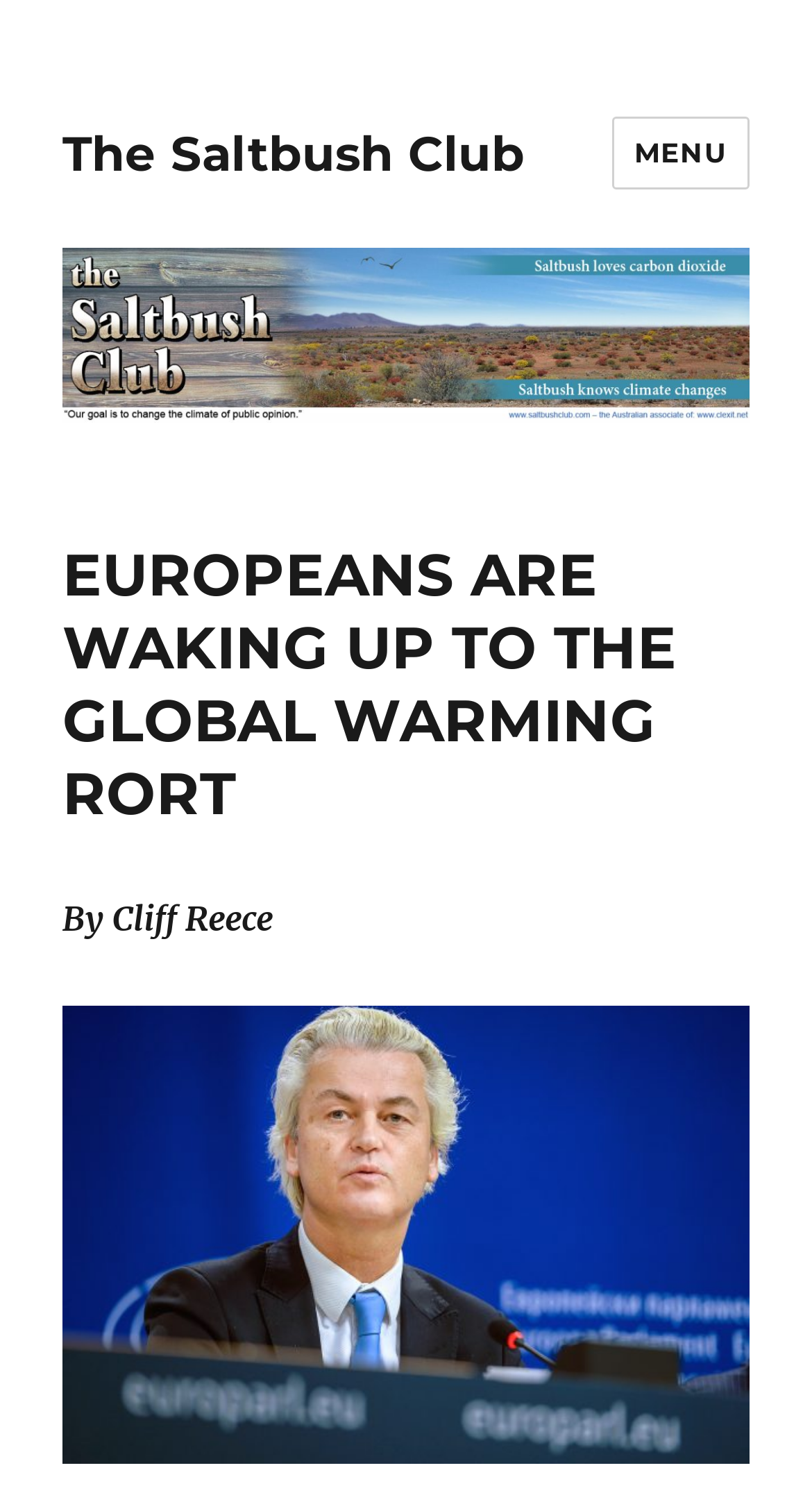Using the description "The Saltbush Club", predict the bounding box of the relevant HTML element.

[0.077, 0.082, 0.646, 0.121]